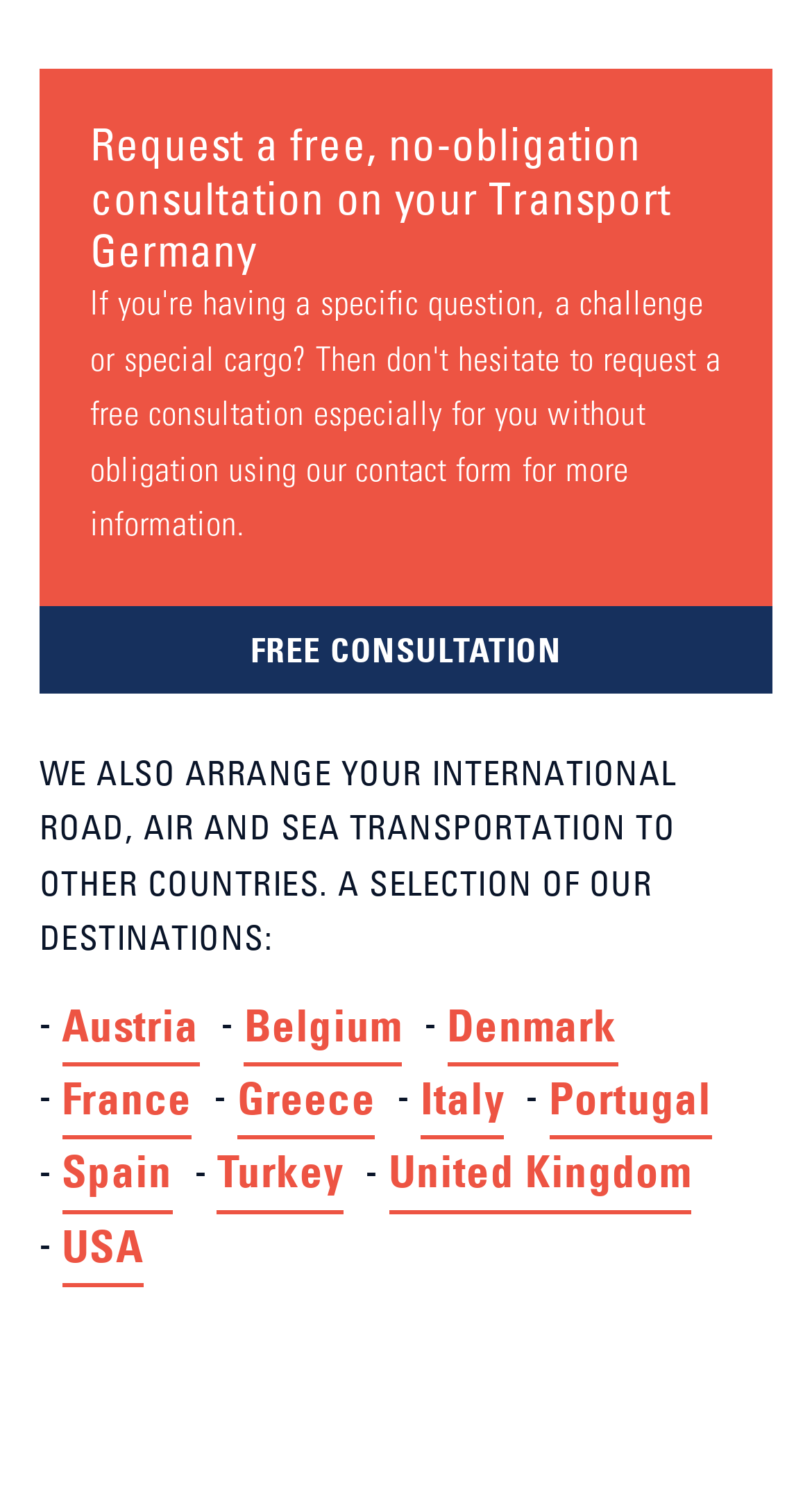Can you specify the bounding box coordinates for the region that should be clicked to fulfill this instruction: "Explore transport options for the USA".

[0.076, 0.802, 0.177, 0.851]